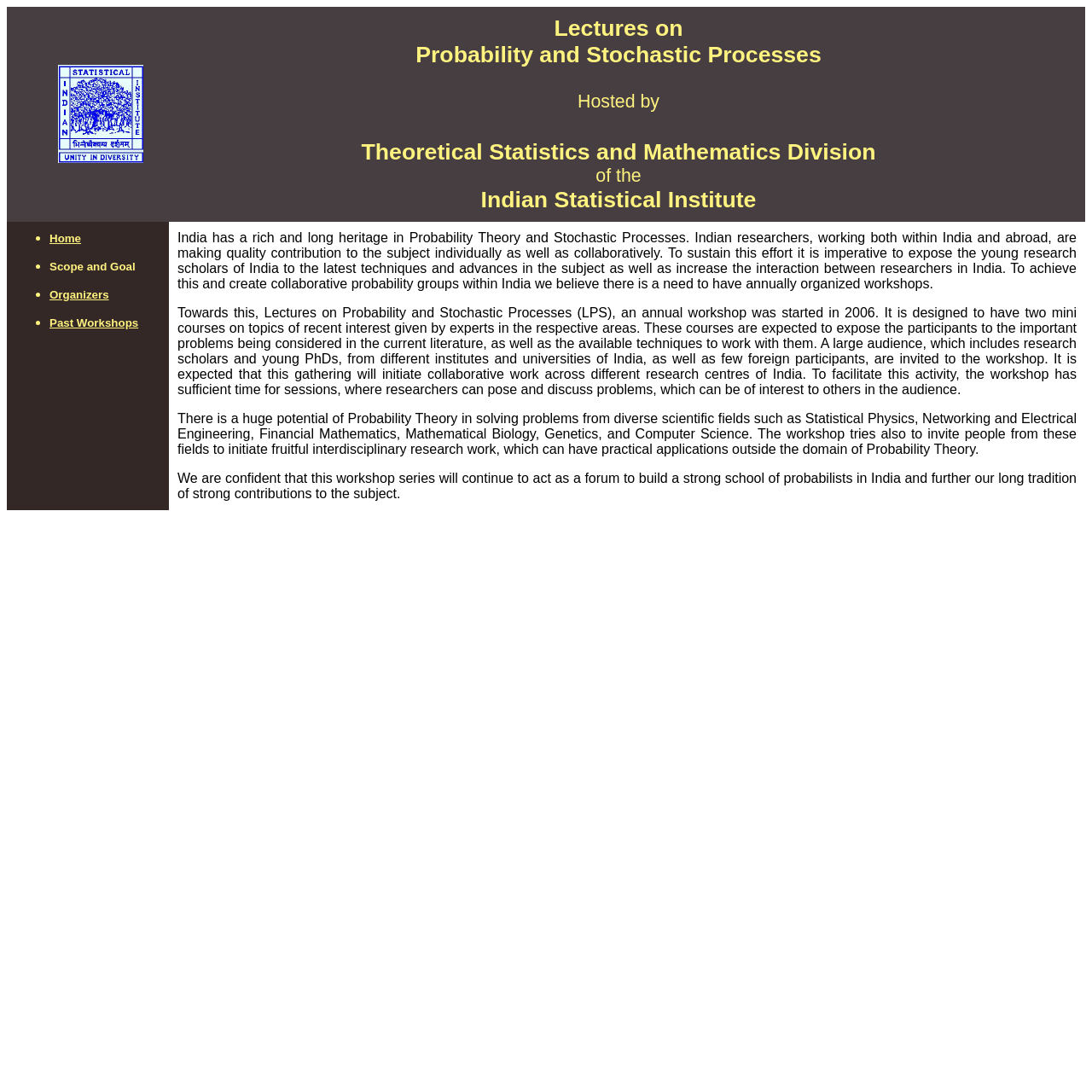What is the purpose of the Lectures on Probability and Stochastic Processes?
Look at the image and answer the question with a single word or phrase.

To expose young research scholars to latest techniques and advances